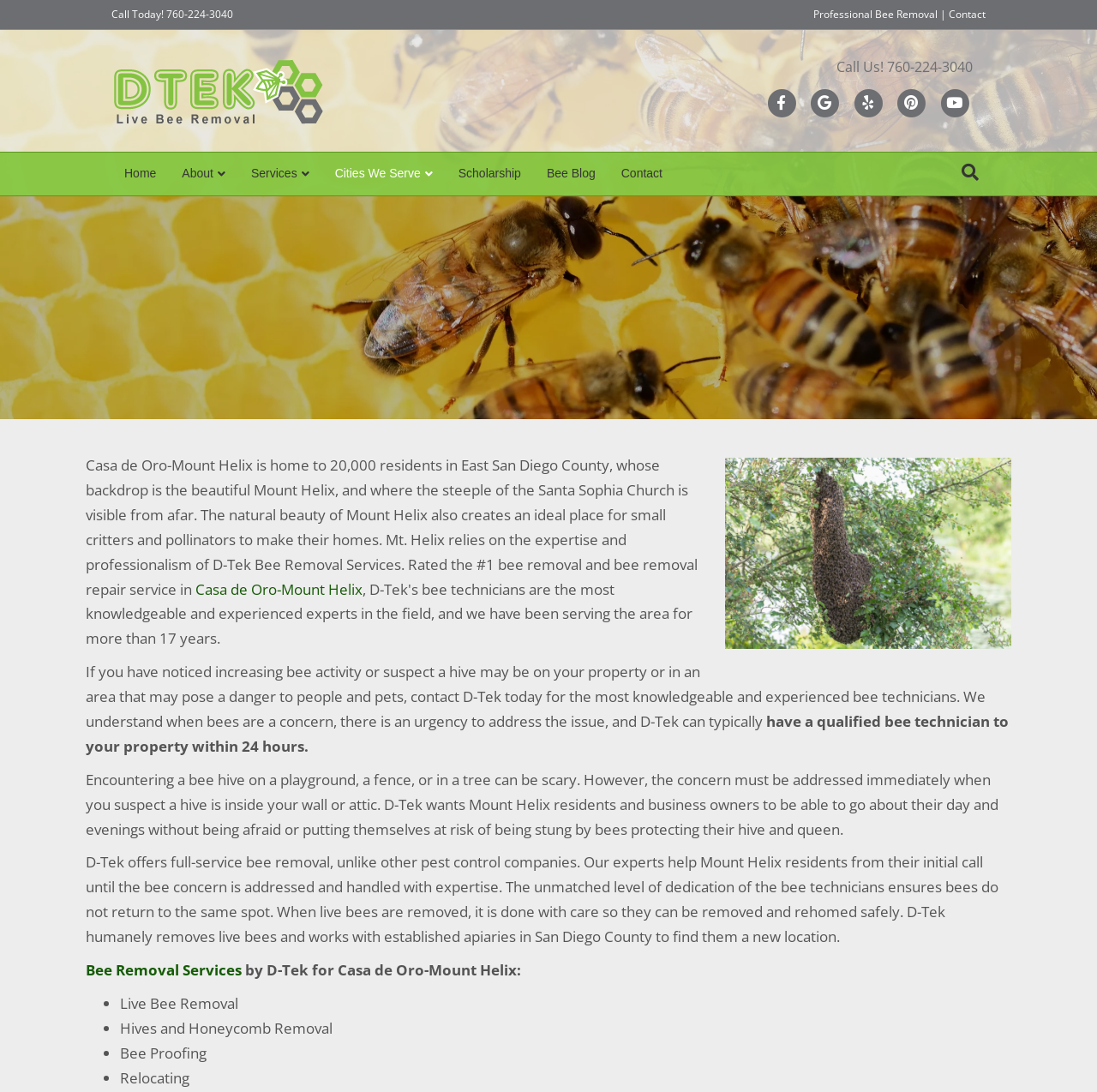Please mark the bounding box coordinates of the area that should be clicked to carry out the instruction: "Learn about bee removal services".

[0.078, 0.879, 0.22, 0.897]